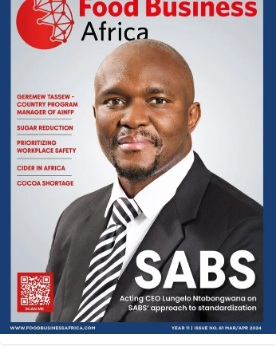What is the topic of the magazine issue?
Look at the screenshot and provide an in-depth answer.

The magazine cover displays various headings related to the food business sector, such as sugar reduction, workplace safety, cider in Africa, and cocoa shortage, indicating that the topic of the magazine issue is food business.